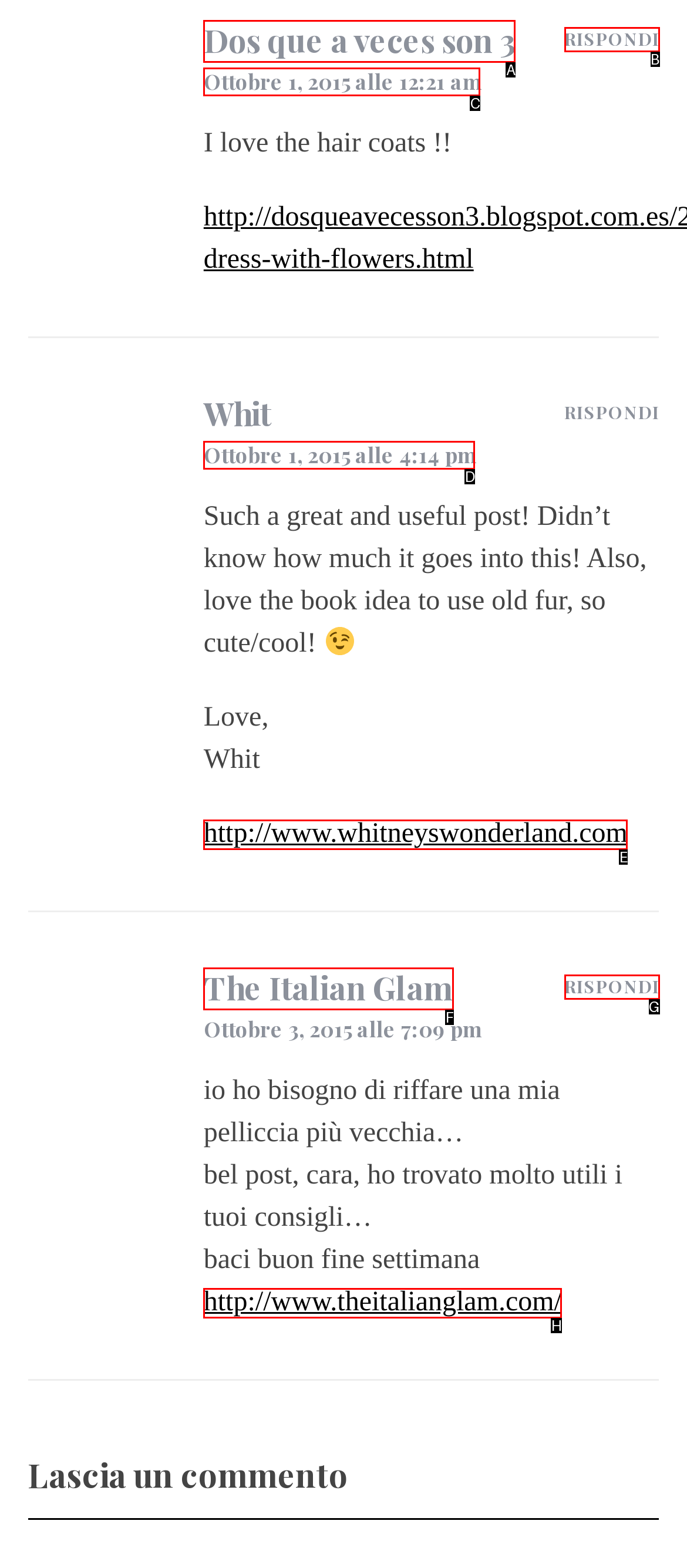Based on the provided element description: The Italian Glam, identify the best matching HTML element. Respond with the corresponding letter from the options shown.

F